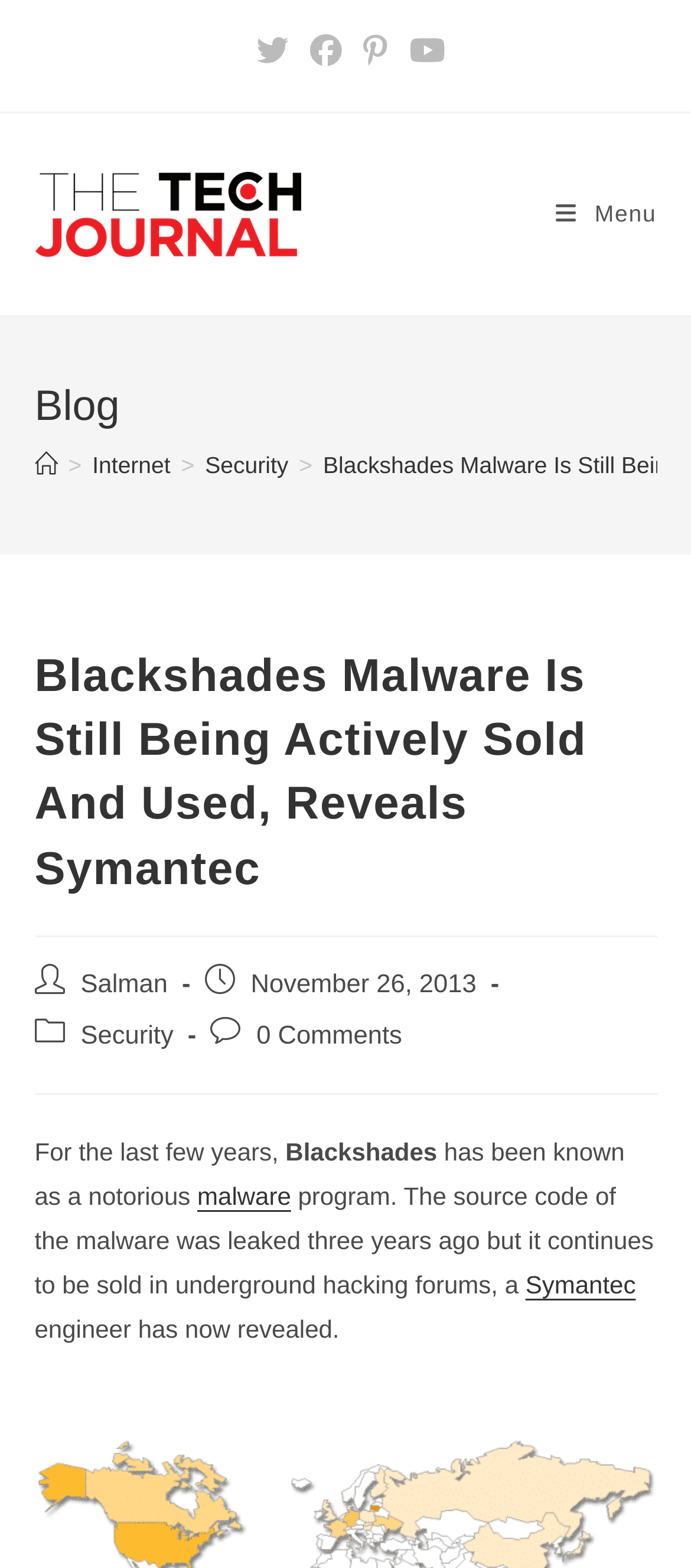What is the name of the malware mentioned in the article?
Using the details from the image, give an elaborate explanation to answer the question.

I found the answer by looking at the text content of the webpage, specifically the sentence that starts with 'For the last few years...' which mentions 'Blackshades' as a notorious malware program.